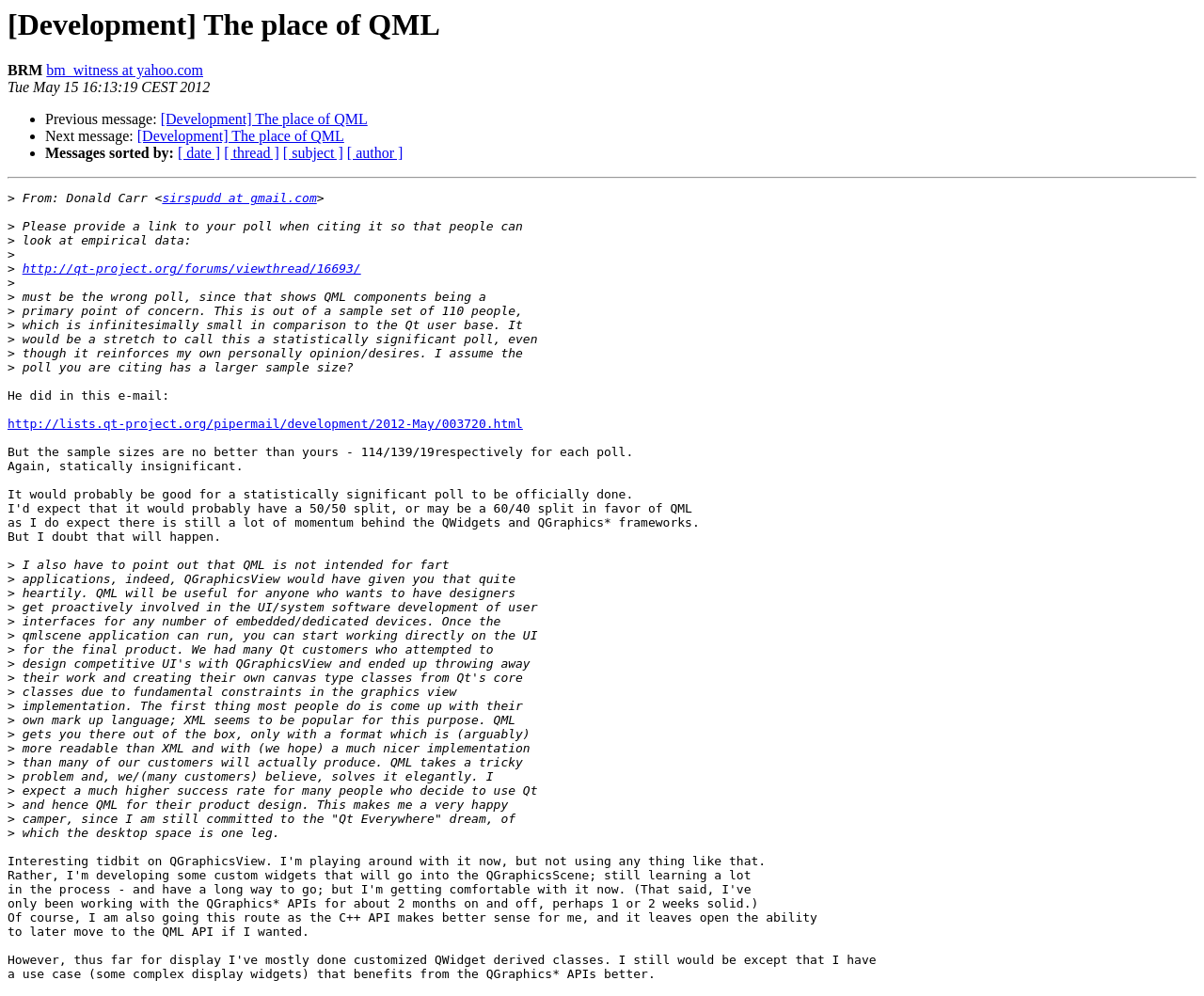Please find the bounding box coordinates of the section that needs to be clicked to achieve this instruction: "Click the link to view the thread".

[0.186, 0.146, 0.232, 0.162]